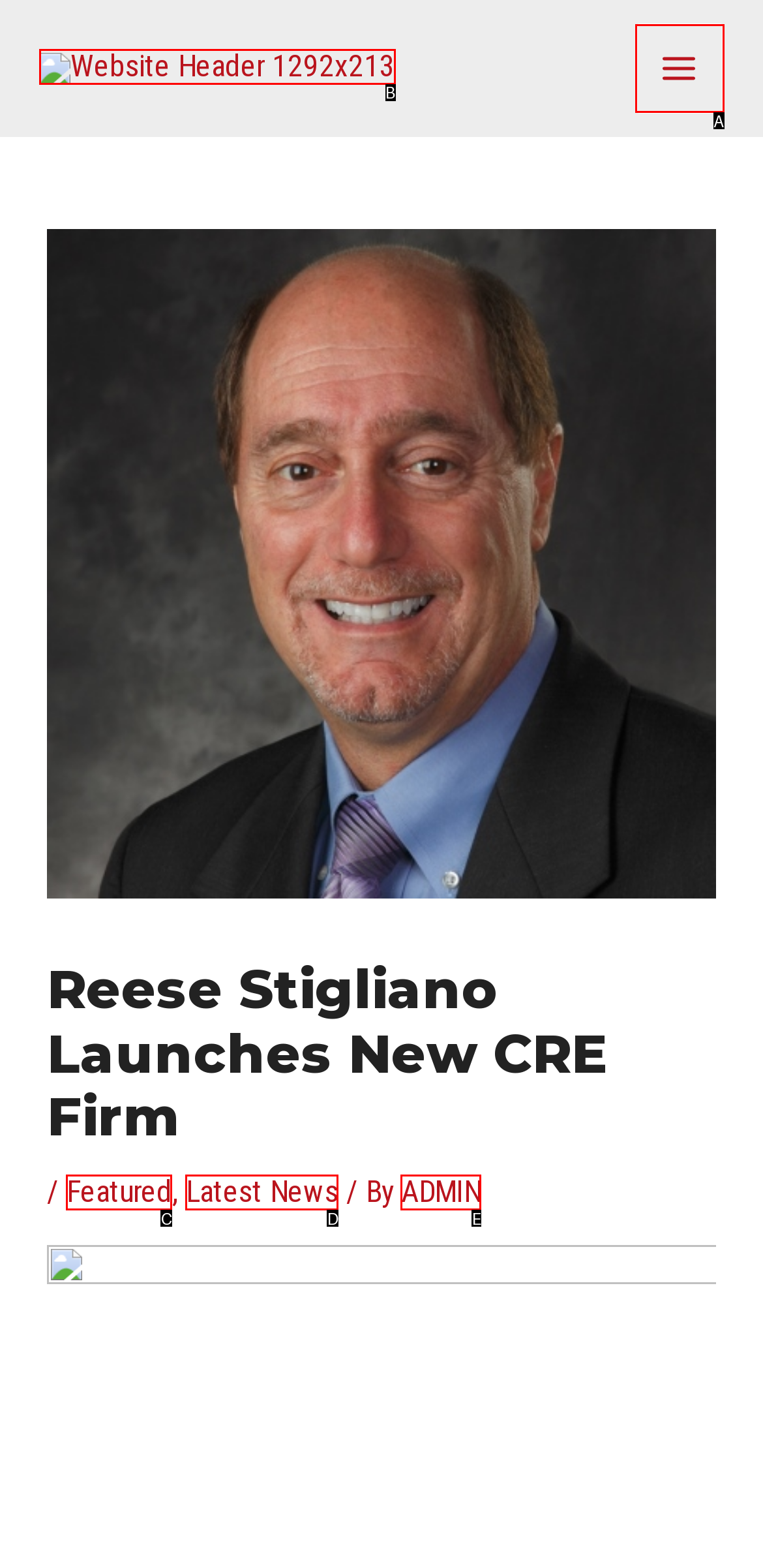What letter corresponds to the UI element described here: Latest News
Reply with the letter from the options provided.

D